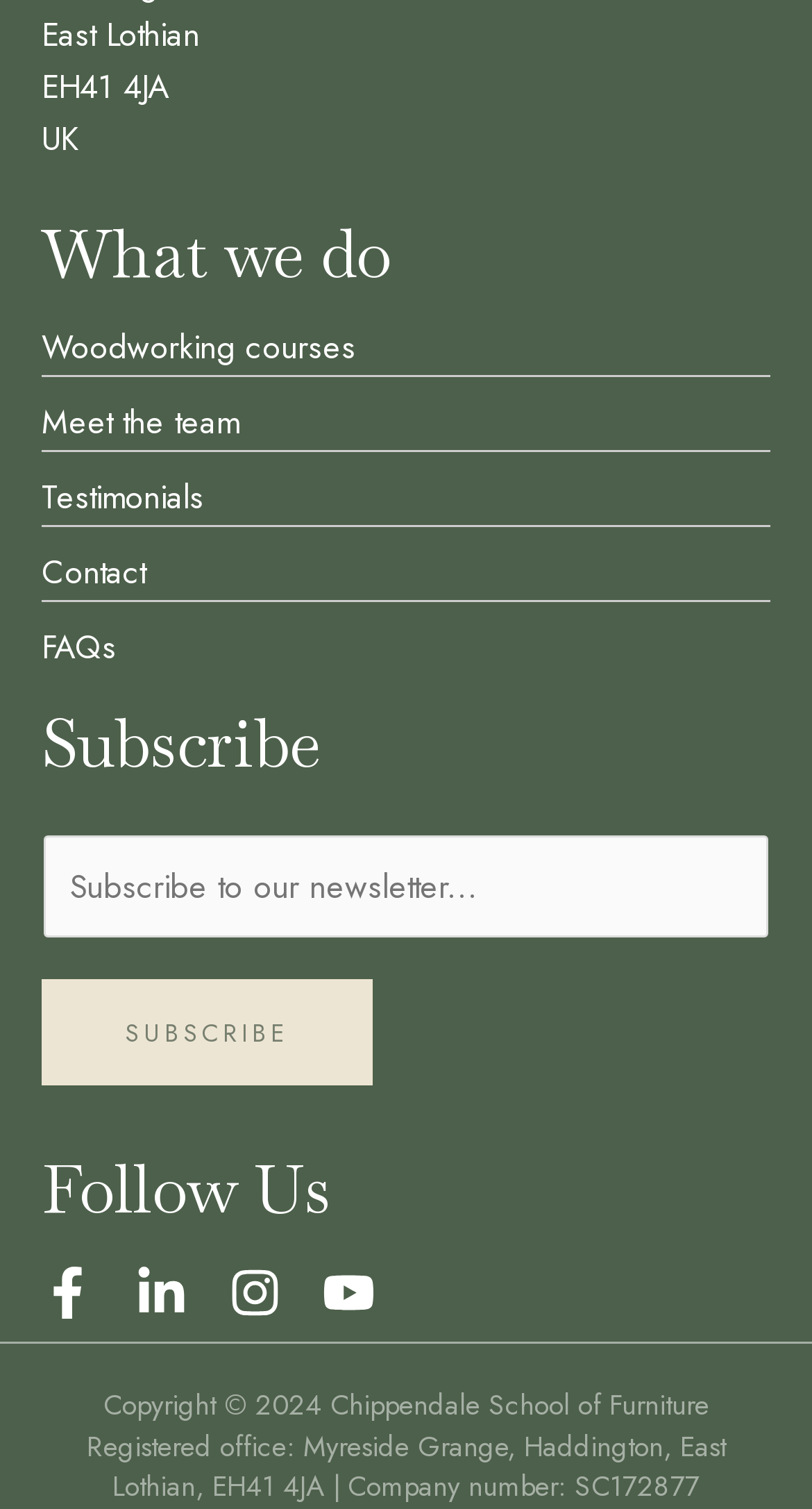What is the purpose of the textbox in the footer?
Refer to the image and provide a thorough answer to the question.

The textbox in the footer is part of the 'Subscribe' section, and it is required to be filled in, indicating that it is used to subscribe to the school's newsletter.